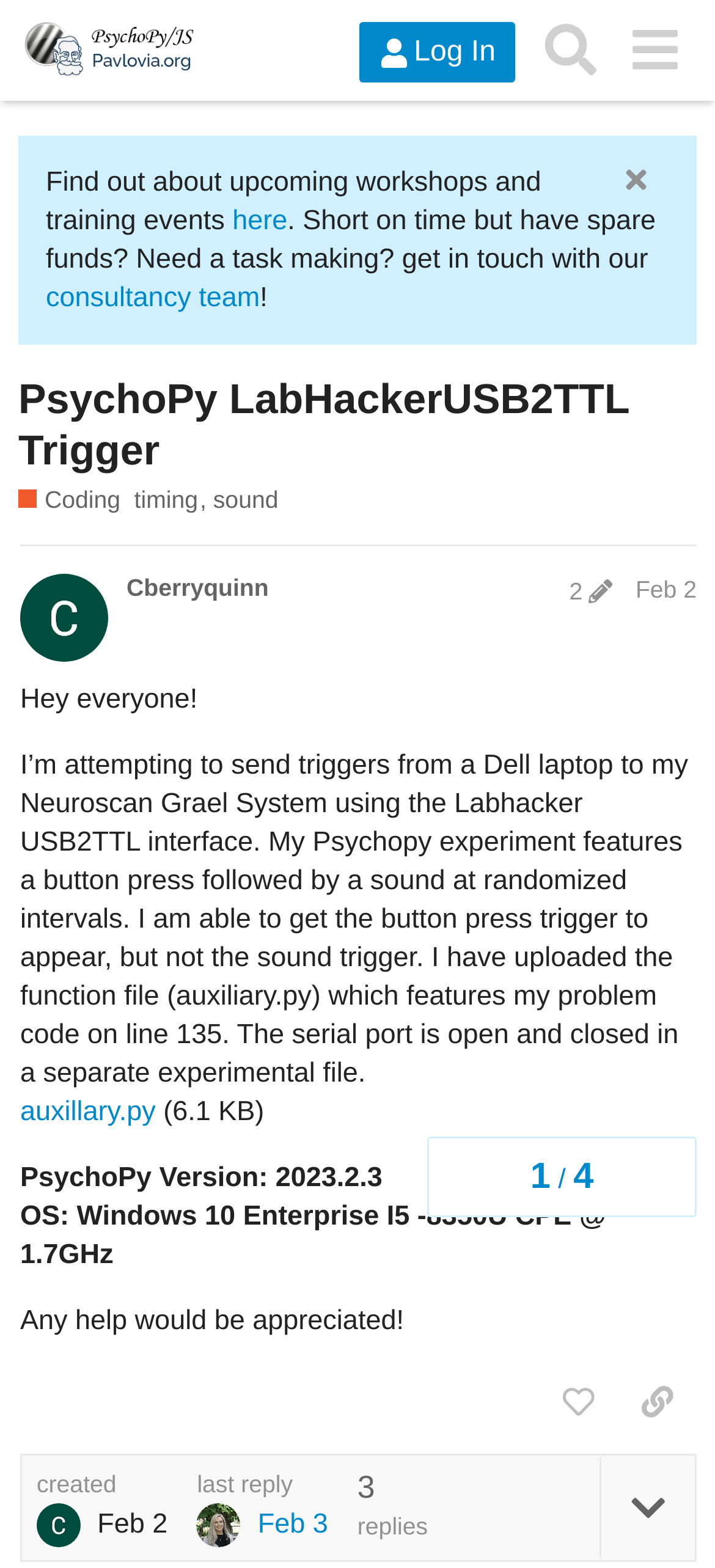Determine the bounding box coordinates in the format (top-left x, top-left y, bottom-right x, bottom-right y). Ensure all values are floating point numbers between 0 and 1. Identify the bounding box of the UI element described by: Log In

[0.502, 0.015, 0.721, 0.053]